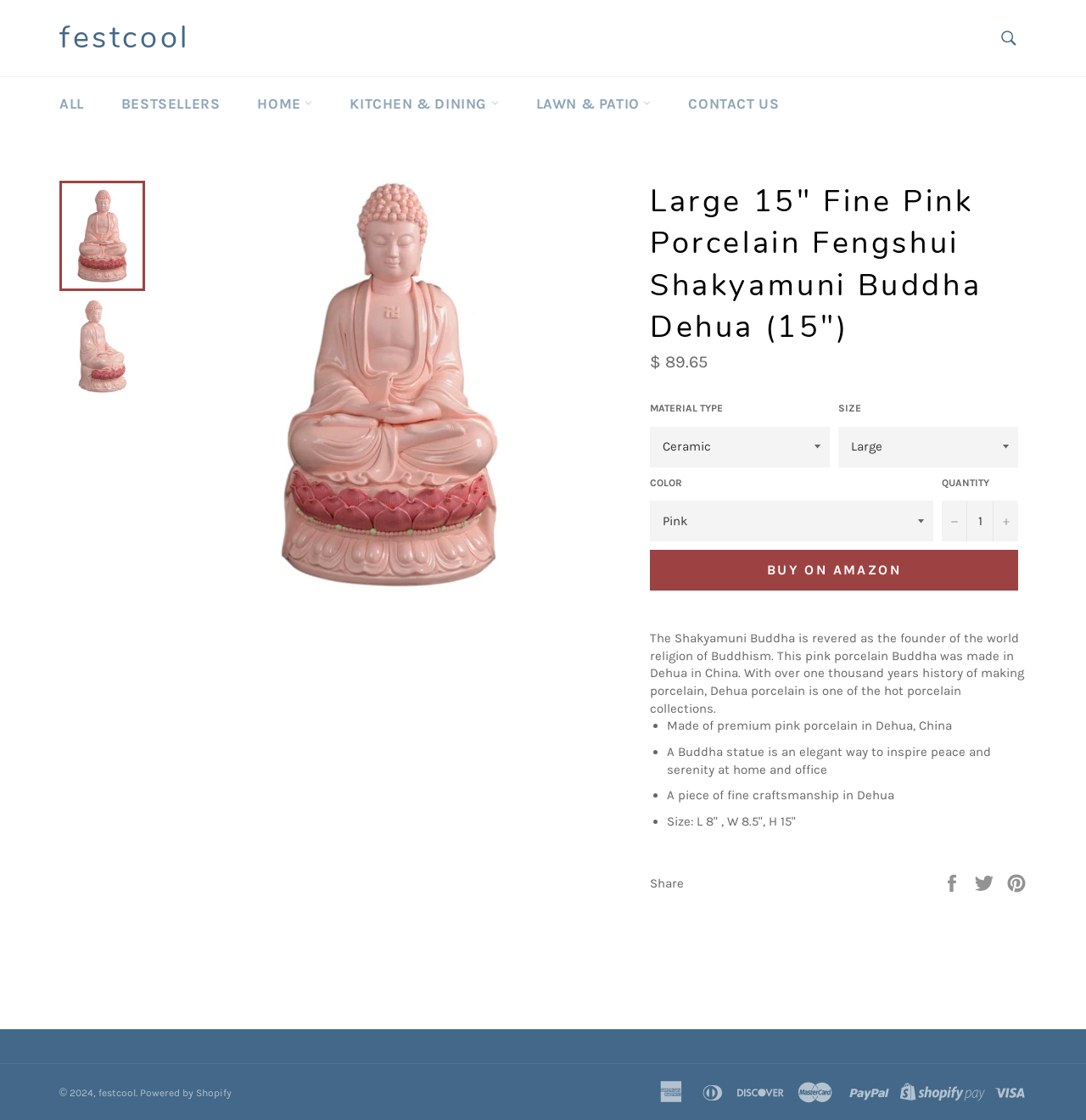Please provide a short answer using a single word or phrase for the question:
What is the price of the Buddha statue?

$ 89.65